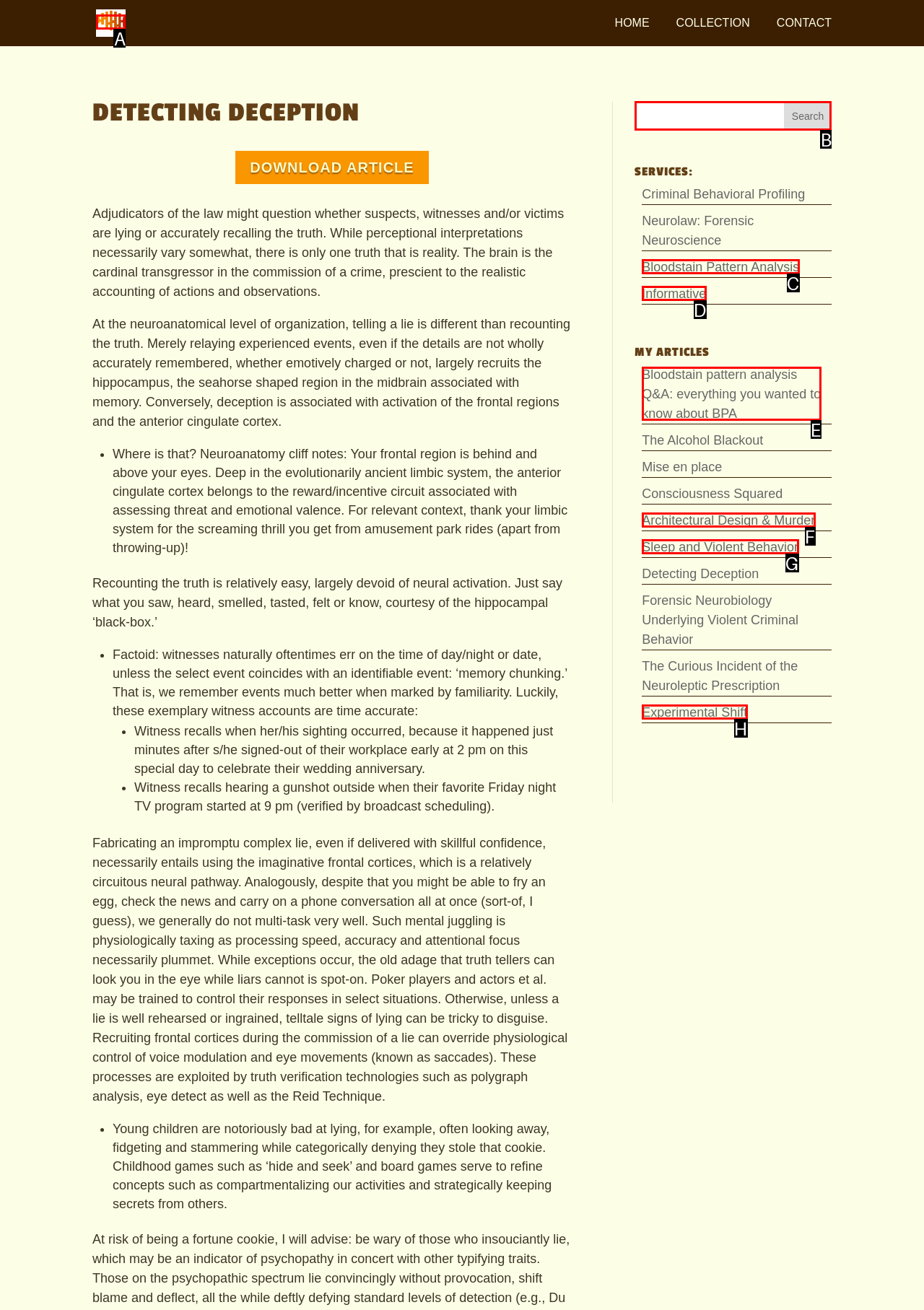Based on the description: alt="Matanuska Forensic Science", select the HTML element that fits best. Provide the letter of the matching option.

A